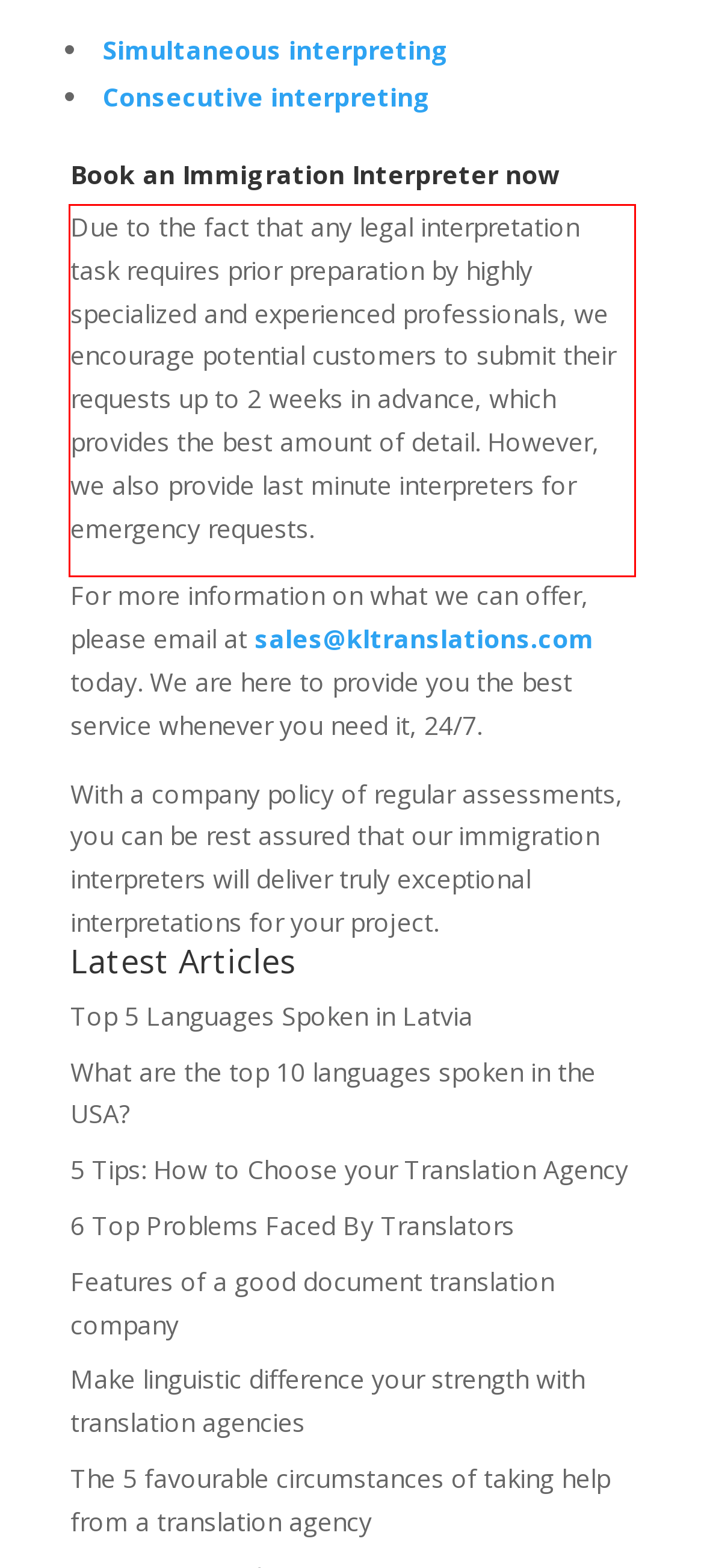There is a UI element on the webpage screenshot marked by a red bounding box. Extract and generate the text content from within this red box.

Due to the fact that any legal interpretation task requires prior preparation by highly specialized and experienced professionals, we encourage potential customers to submit their requests up to 2 weeks in advance, which provides the best amount of detail. However, we also provide last minute interpreters for emergency requests.